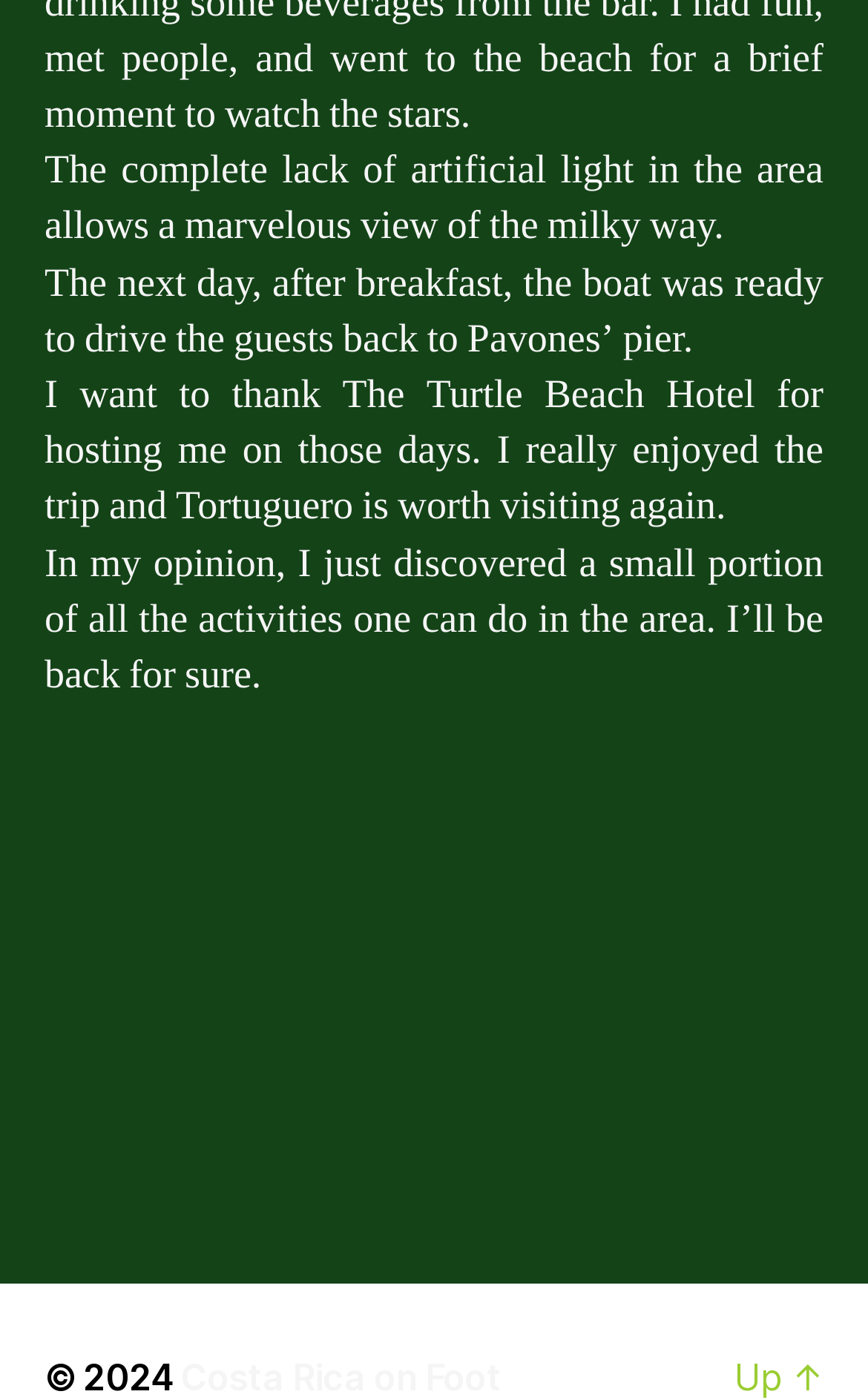What is the location mentioned in the text?
Based on the image, answer the question with as much detail as possible.

The author mentions 'the boat was ready to drive the guests back to Pavones’ pier' which indicates that the location mentioned in the text is Pavones' pier.